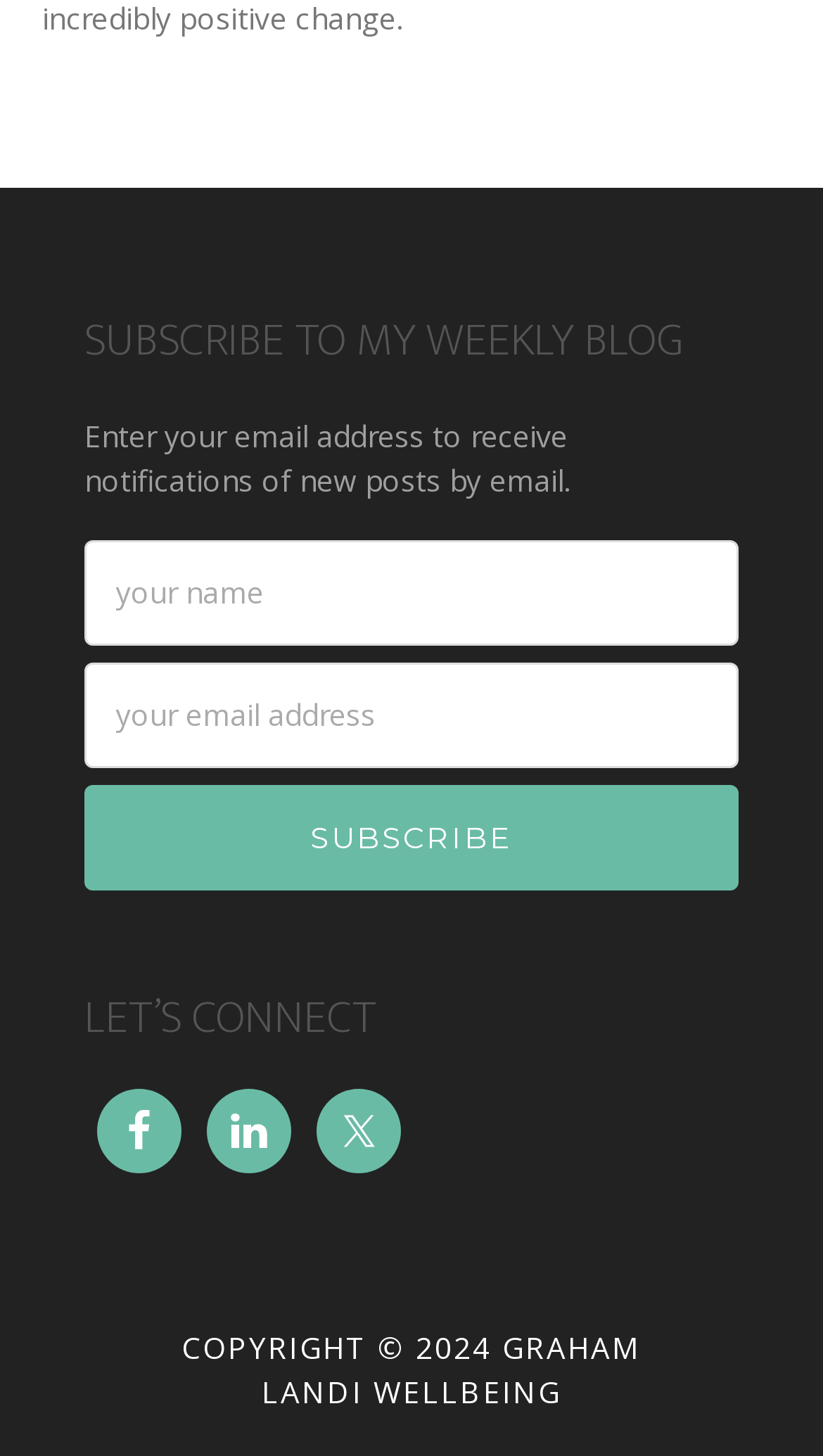Give a concise answer using one word or a phrase to the following question:
What is the heading above the social media links?

LET'S CONNECT